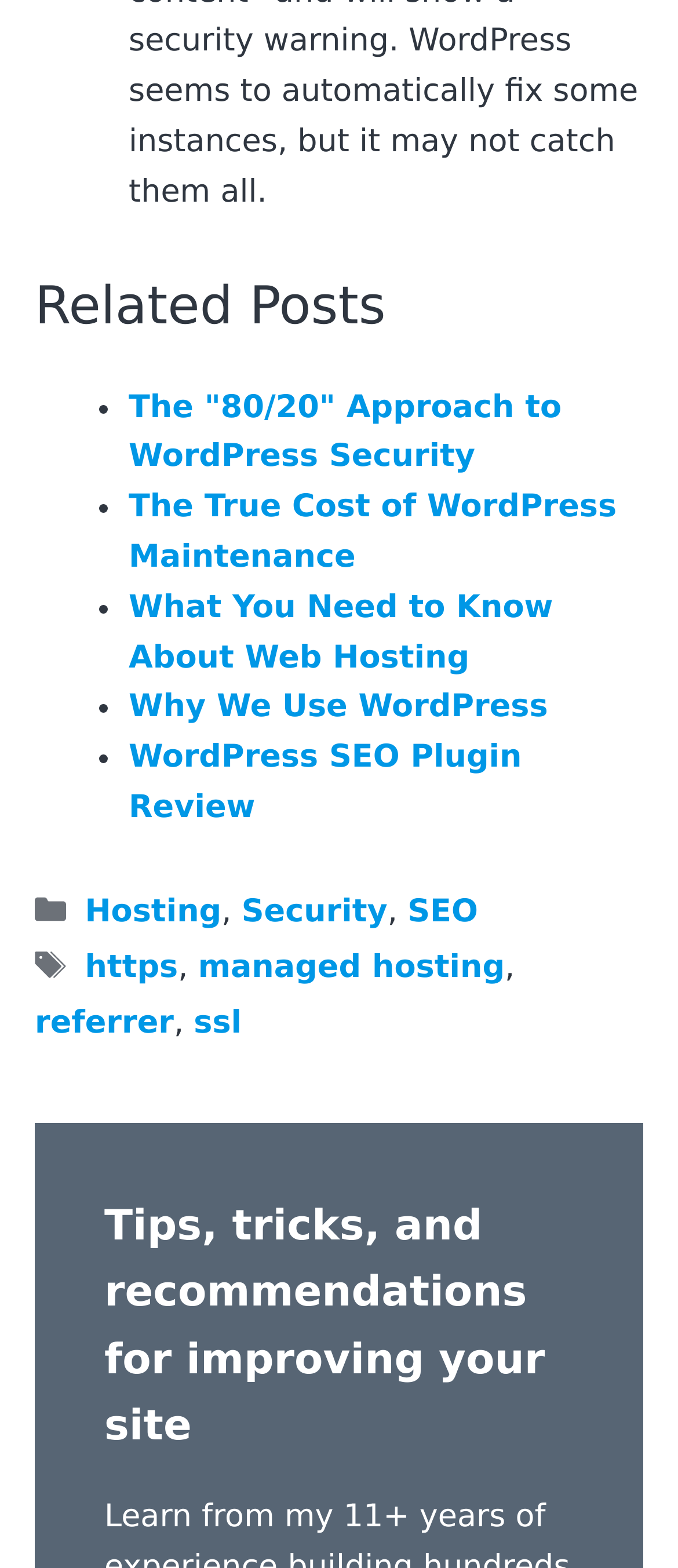Locate the bounding box coordinates of the clickable region necessary to complete the following instruction: "Go to 'Hosting' category". Provide the coordinates in the format of four float numbers between 0 and 1, i.e., [left, top, right, bottom].

[0.125, 0.569, 0.327, 0.593]